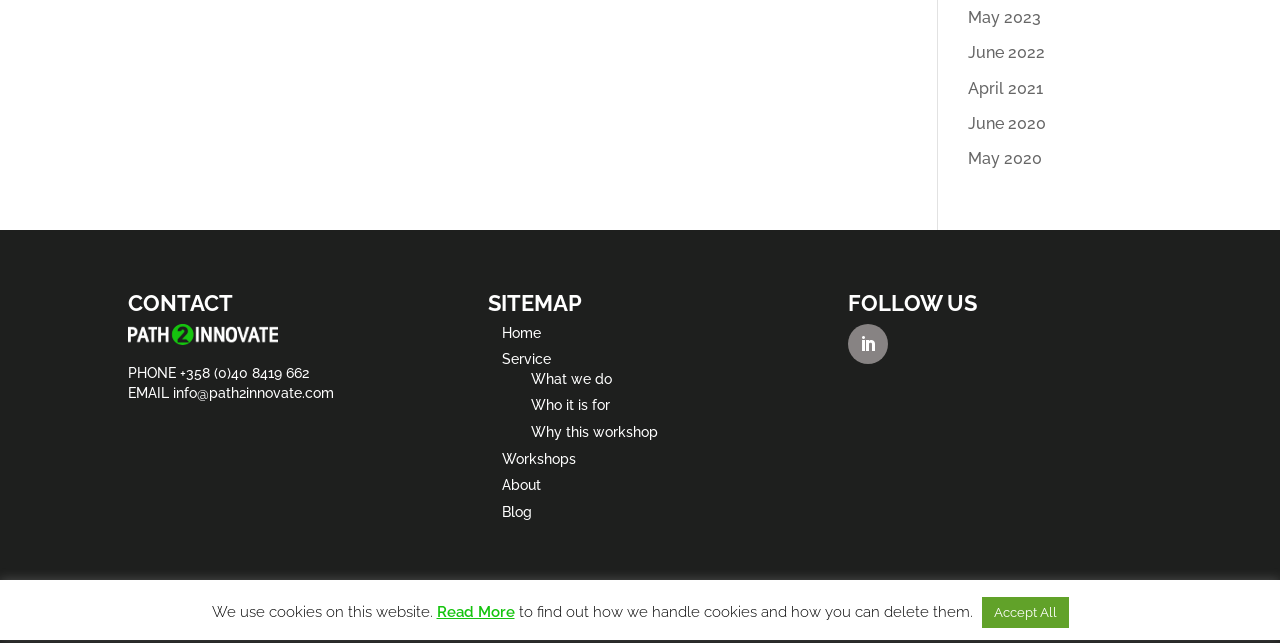Provide the bounding box for the UI element matching this description: "Templates & Projects".

None